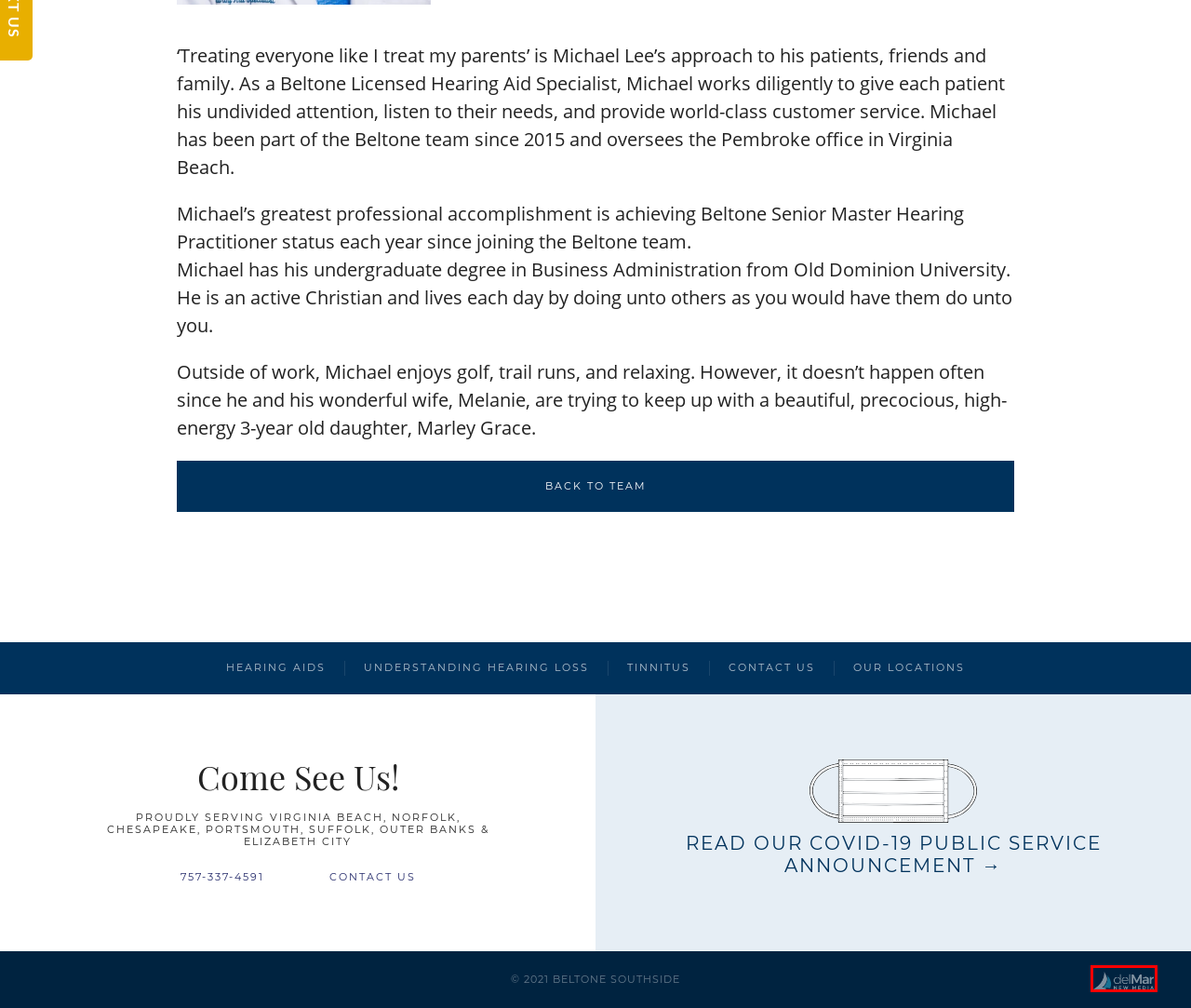Analyze the webpage screenshot with a red bounding box highlighting a UI element. Select the description that best matches the new webpage after clicking the highlighted element. Here are the options:
A. Hearing Aids | Virginia Beach & Hampton Roads | Free Hearing Test
B. Hearing Aids | Virginia Beach & Hampton Roads | Meet the Team
C. Hearing Aids | Virginia Beach & Hampton Roads | Coronavirus
D. Hearing Aids | Virginia Beach & Hampton Roads | Insurance
E. Beltone | Hearing Aids | Virginia Beach & Hampton Roads
F. Hearing Aids | Virginia Beach & Hampton Roads | OTC Hearing Aids
G. XP | DelMar New Media
H. Hearing Aids | Virginia Beach & Hampton Roads | Contact Us

G